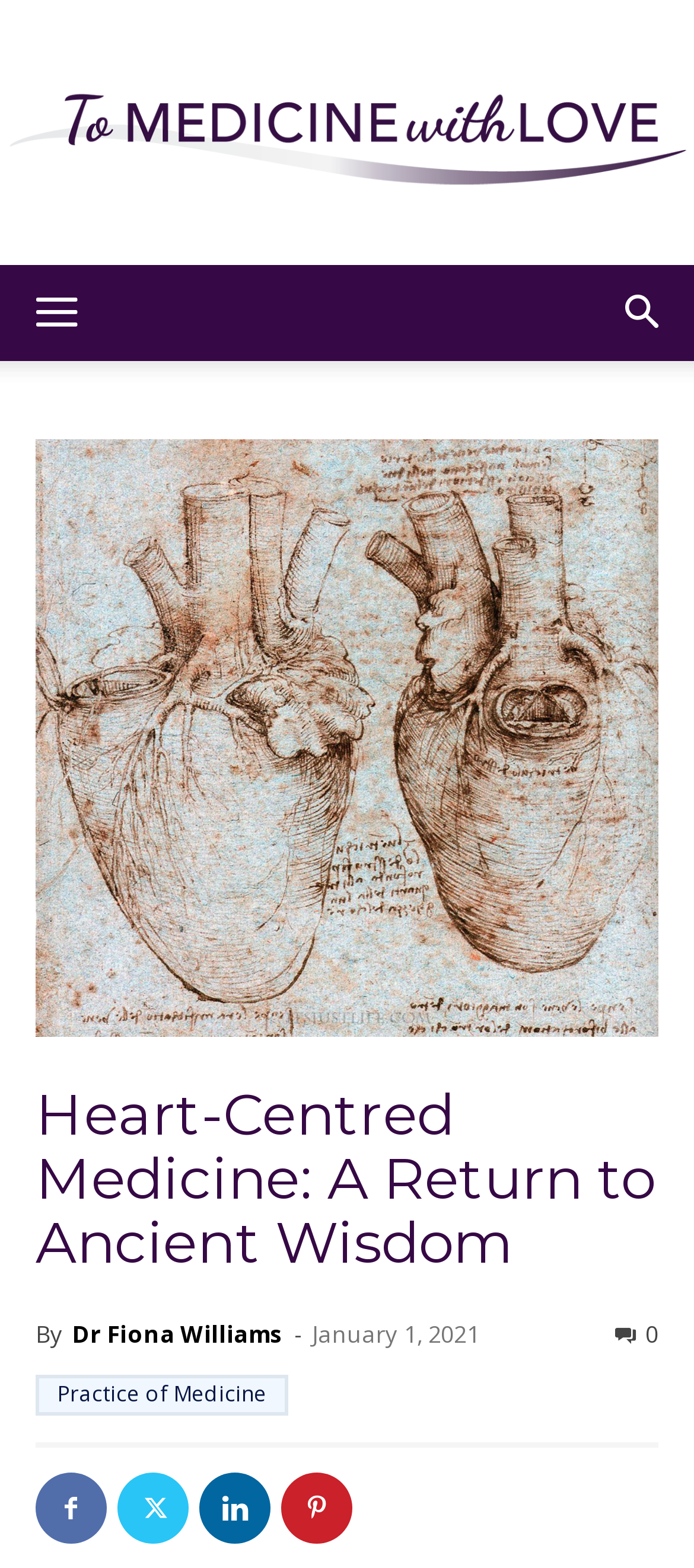What is the topic of the article?
Look at the image and answer the question with a single word or phrase.

Heart-Centred Medicine